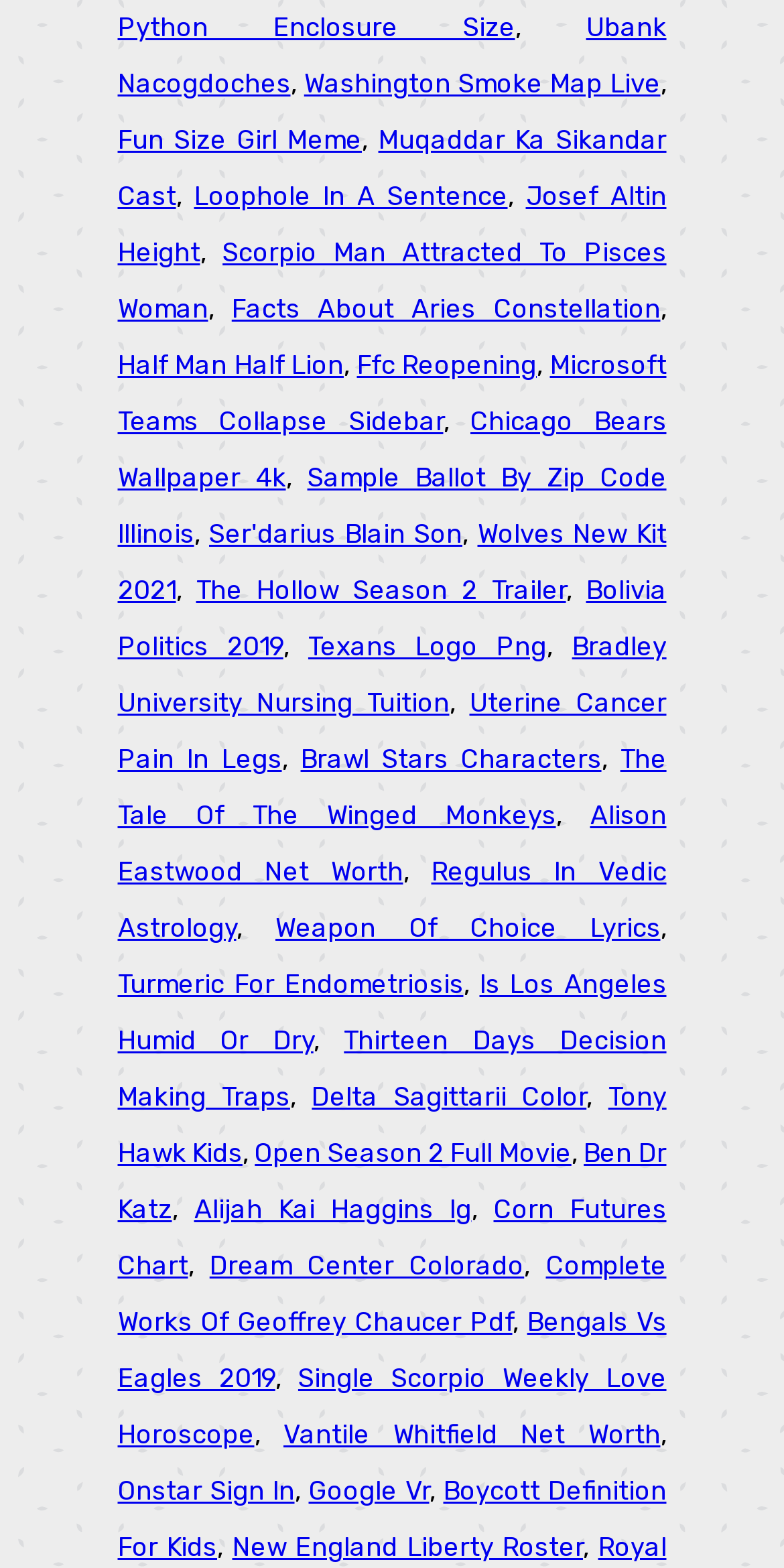Please determine the bounding box coordinates of the element's region to click in order to carry out the following instruction: "Visit Washington Smoke Map Live". The coordinates should be four float numbers between 0 and 1, i.e., [left, top, right, bottom].

[0.388, 0.044, 0.842, 0.063]